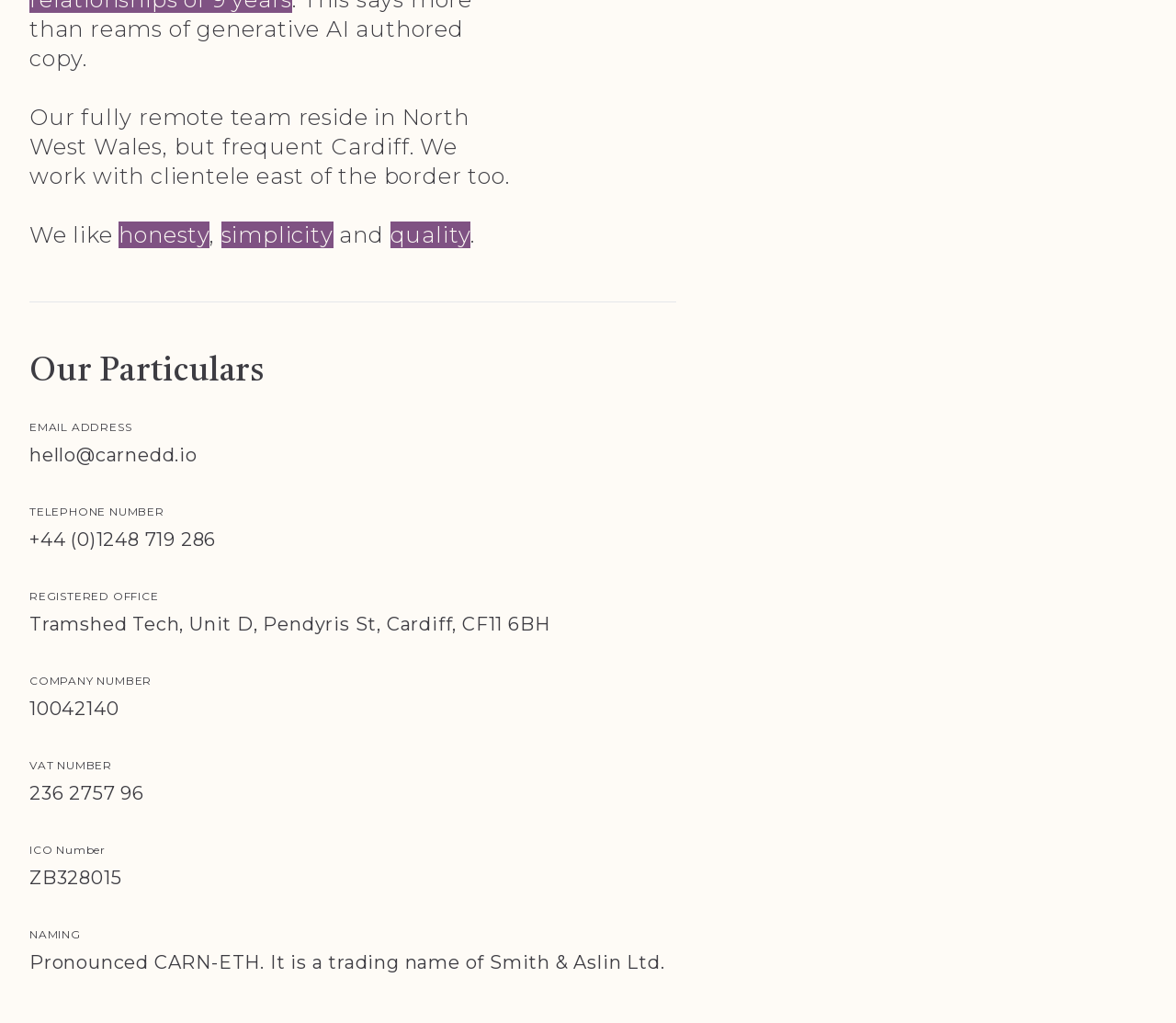Identify the bounding box for the UI element described as: "ZB328015". The coordinates should be four float numbers between 0 and 1, i.e., [left, top, right, bottom].

[0.025, 0.847, 0.103, 0.869]